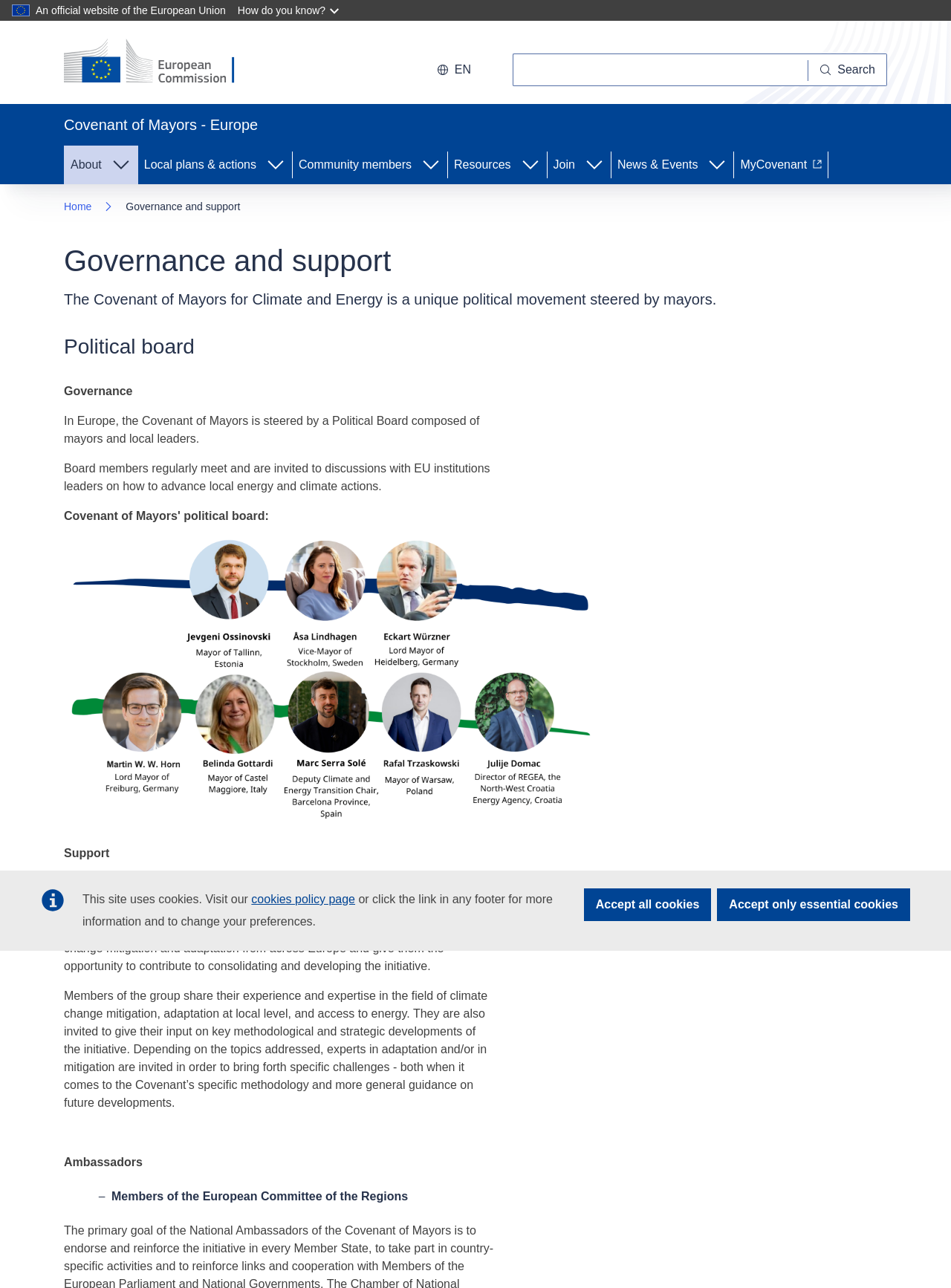From the image, can you give a detailed response to the question below:
Who steers the Covenant of Mayors?

I found the answer by reading the text on the webpage, which states that 'In Europe, the Covenant of Mayors is steered by a Political Board composed of mayors and local leaders.' This suggests that the Covenant of Mayors is steered by mayors and local leaders.